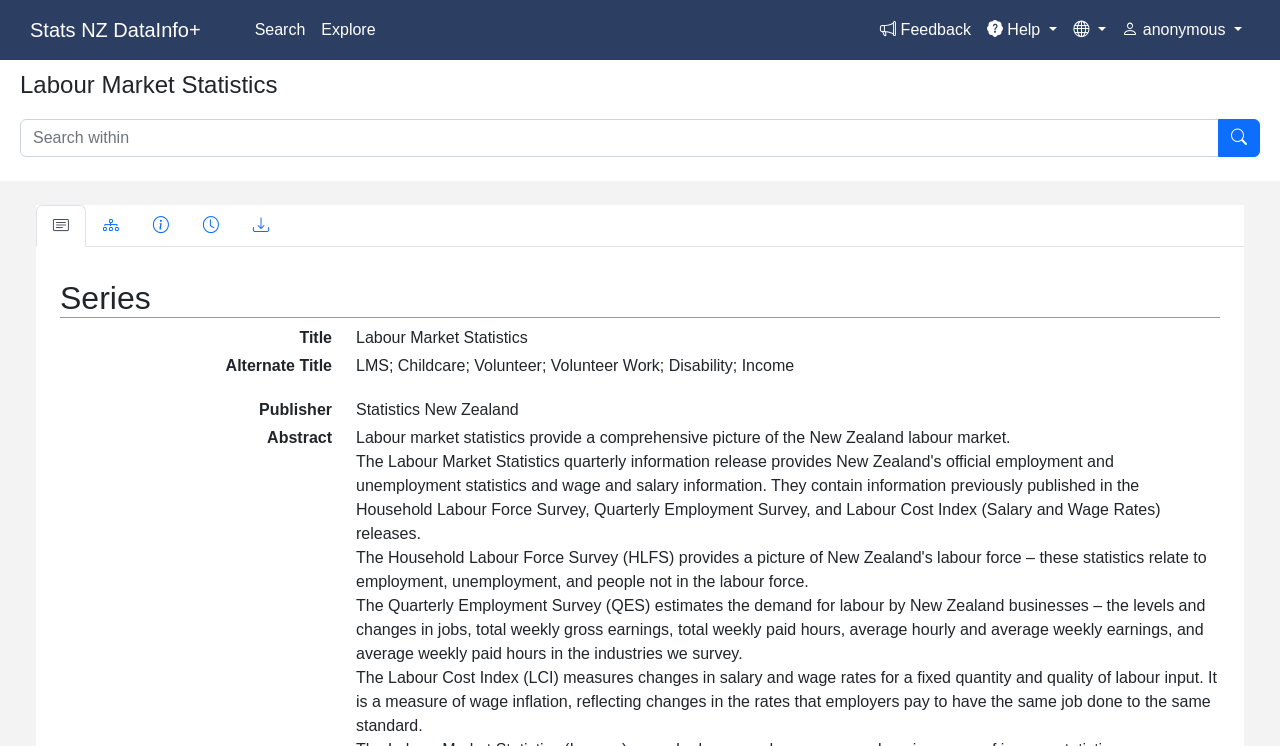Please identify the bounding box coordinates of the area that needs to be clicked to follow this instruction: "Select the second tab".

[0.067, 0.275, 0.106, 0.331]